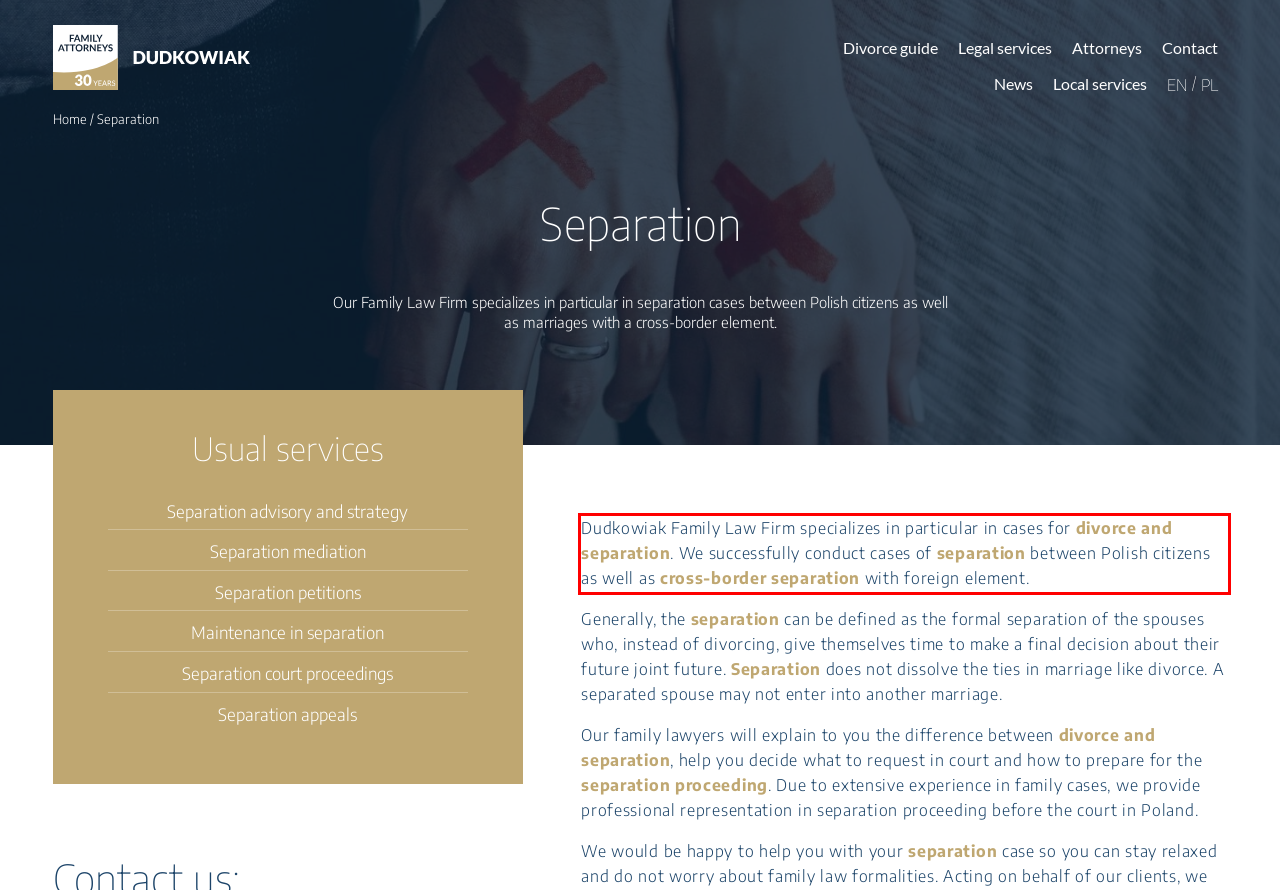Look at the provided screenshot of the webpage and perform OCR on the text within the red bounding box.

Dudkowiak Family Law Firm specializes in particular in cases for divorce and separation. We successfully conduct cases of separation between Polish citizens as well as cross-border separation with foreign element.